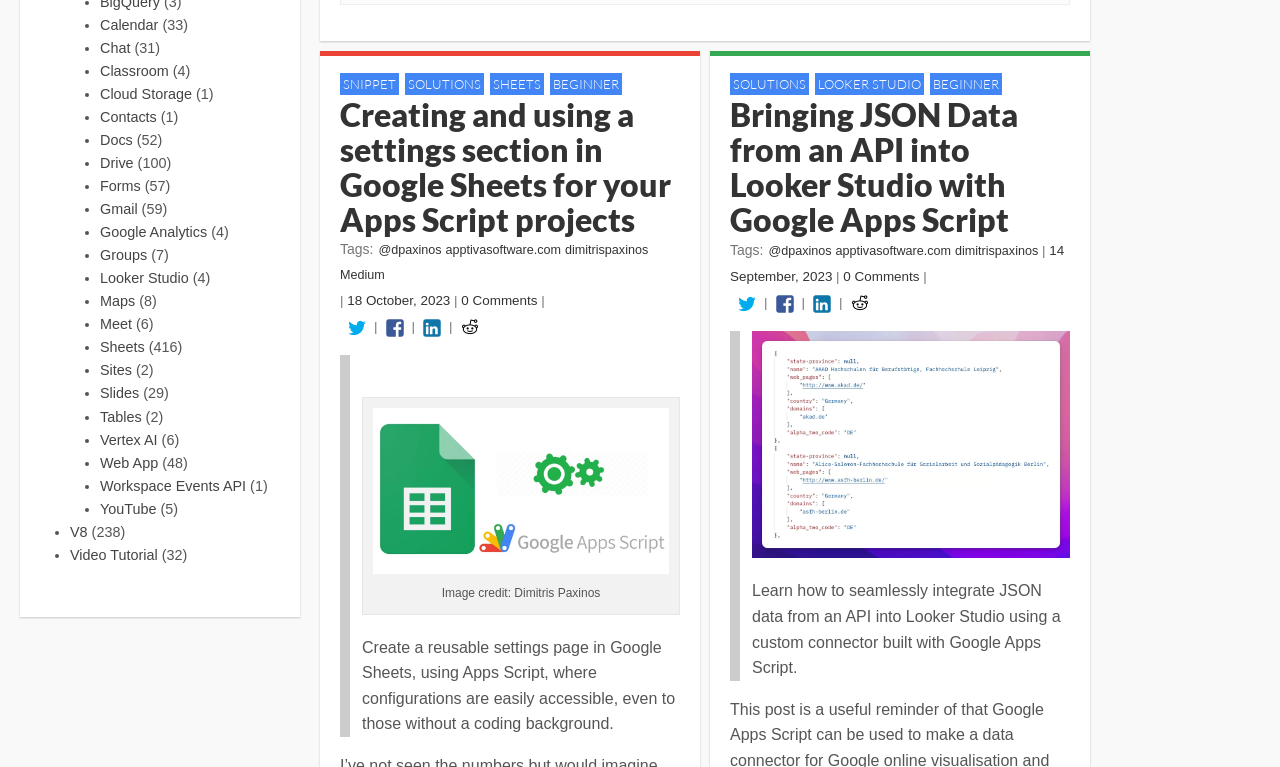Determine the bounding box coordinates for the element that should be clicked to follow this instruction: "Click on Calendar". The coordinates should be given as four float numbers between 0 and 1, in the format [left, top, right, bottom].

[0.078, 0.022, 0.124, 0.043]